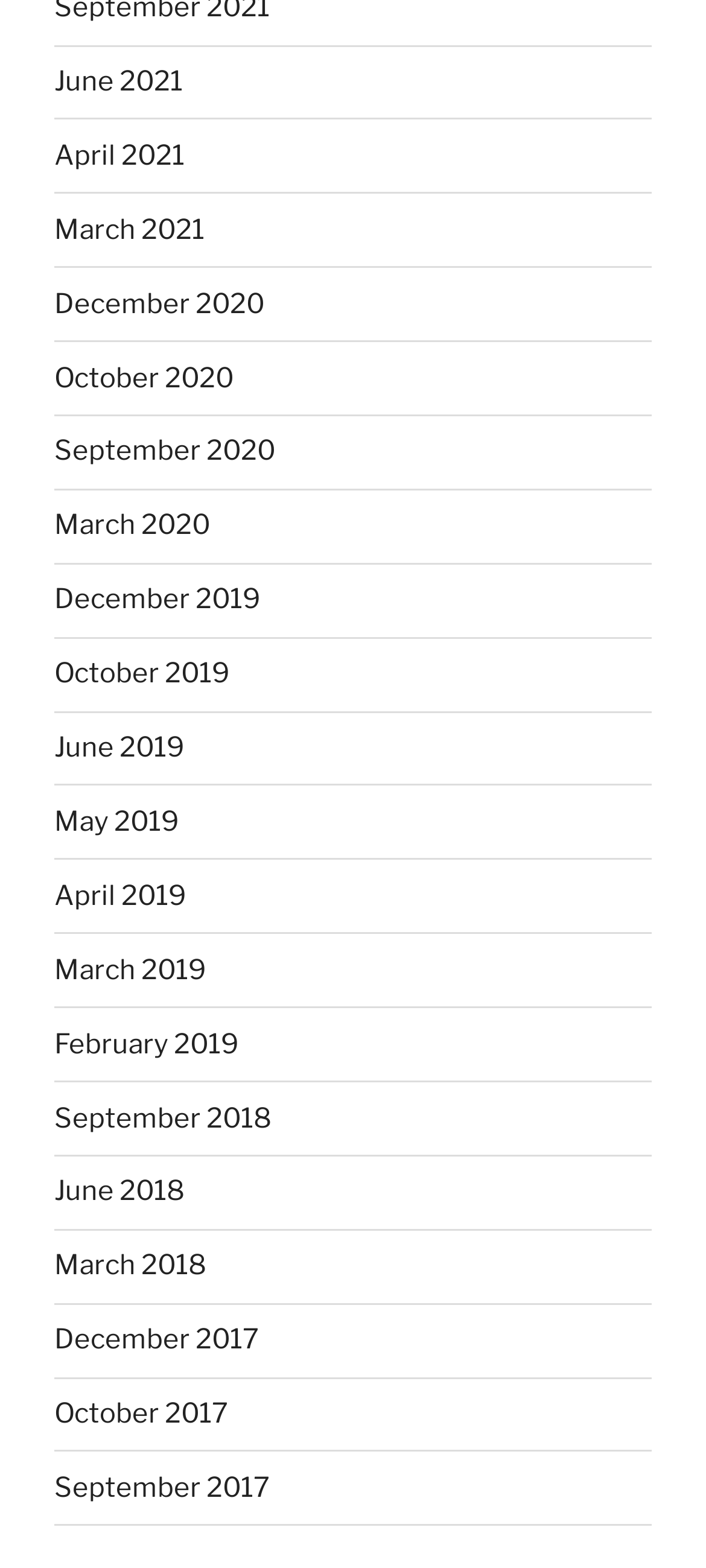Locate the bounding box coordinates of the element that should be clicked to execute the following instruction: "view September 2018".

[0.077, 0.702, 0.385, 0.723]